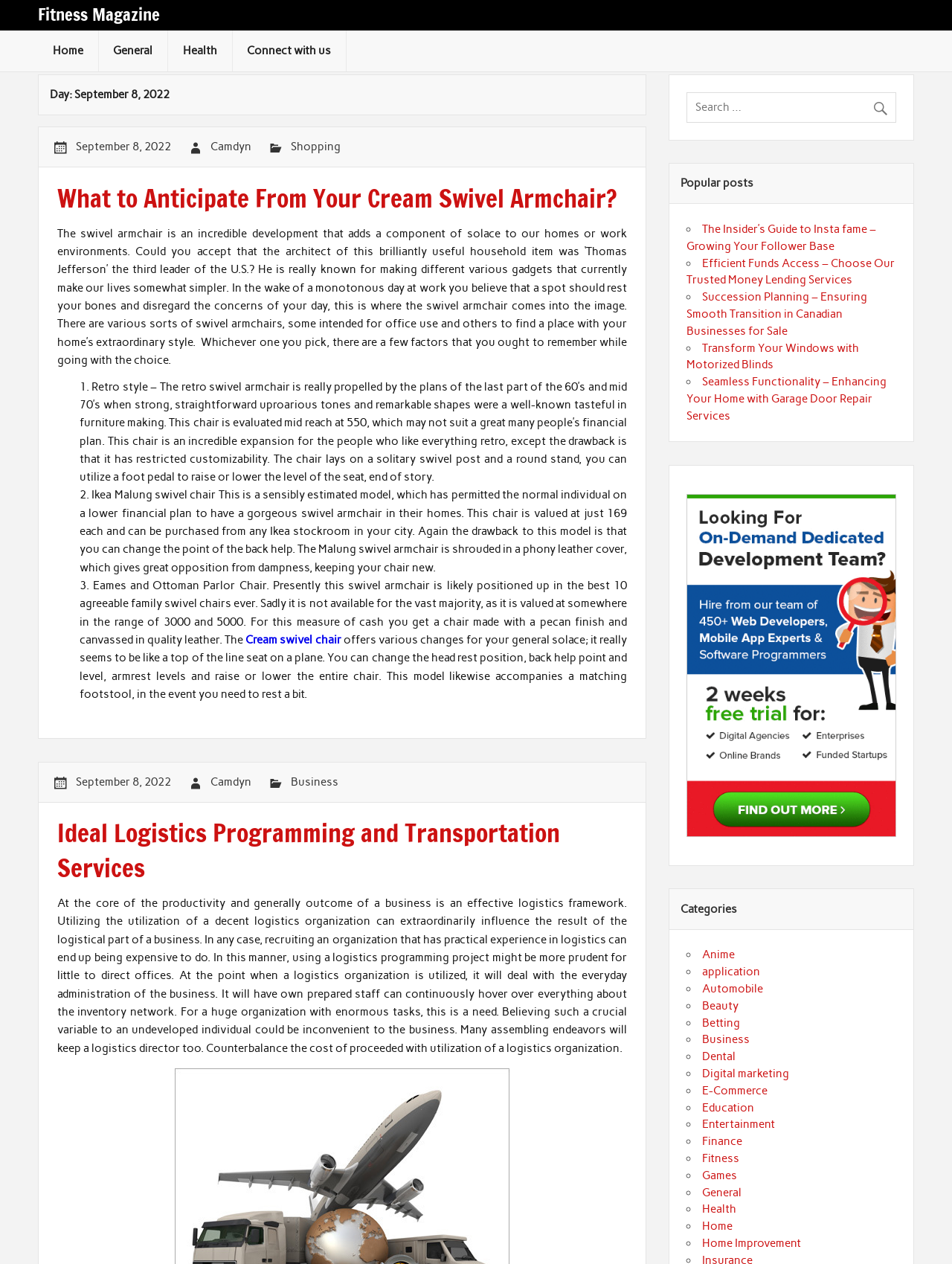Use a single word or phrase to answer the question:
What is the purpose of logistics programming?

To manage the logistical part of a business